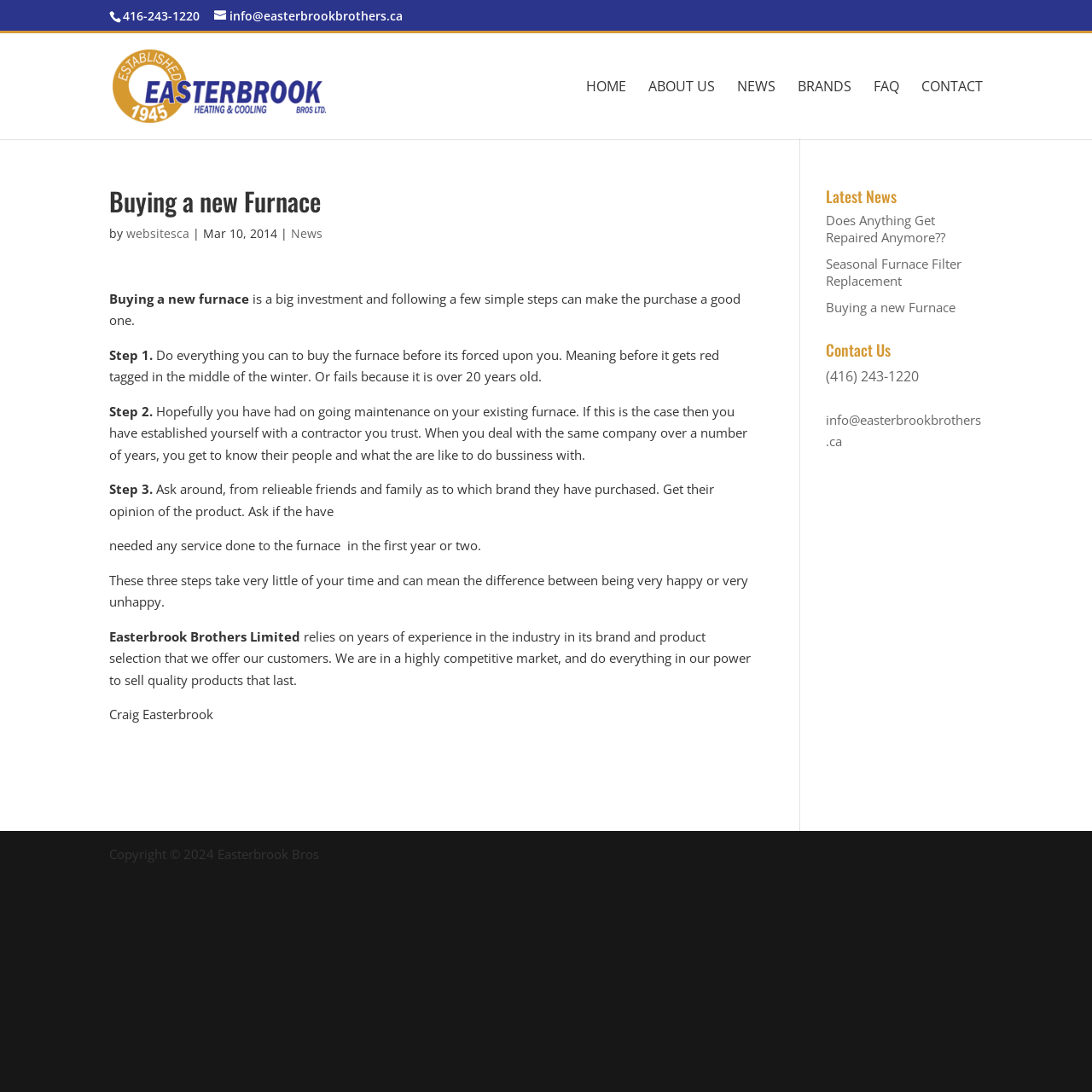Determine the bounding box coordinates of the clickable element to achieve the following action: 'Contact us via phone'. Provide the coordinates as four float values between 0 and 1, formatted as [left, top, right, bottom].

[0.756, 0.336, 0.842, 0.353]